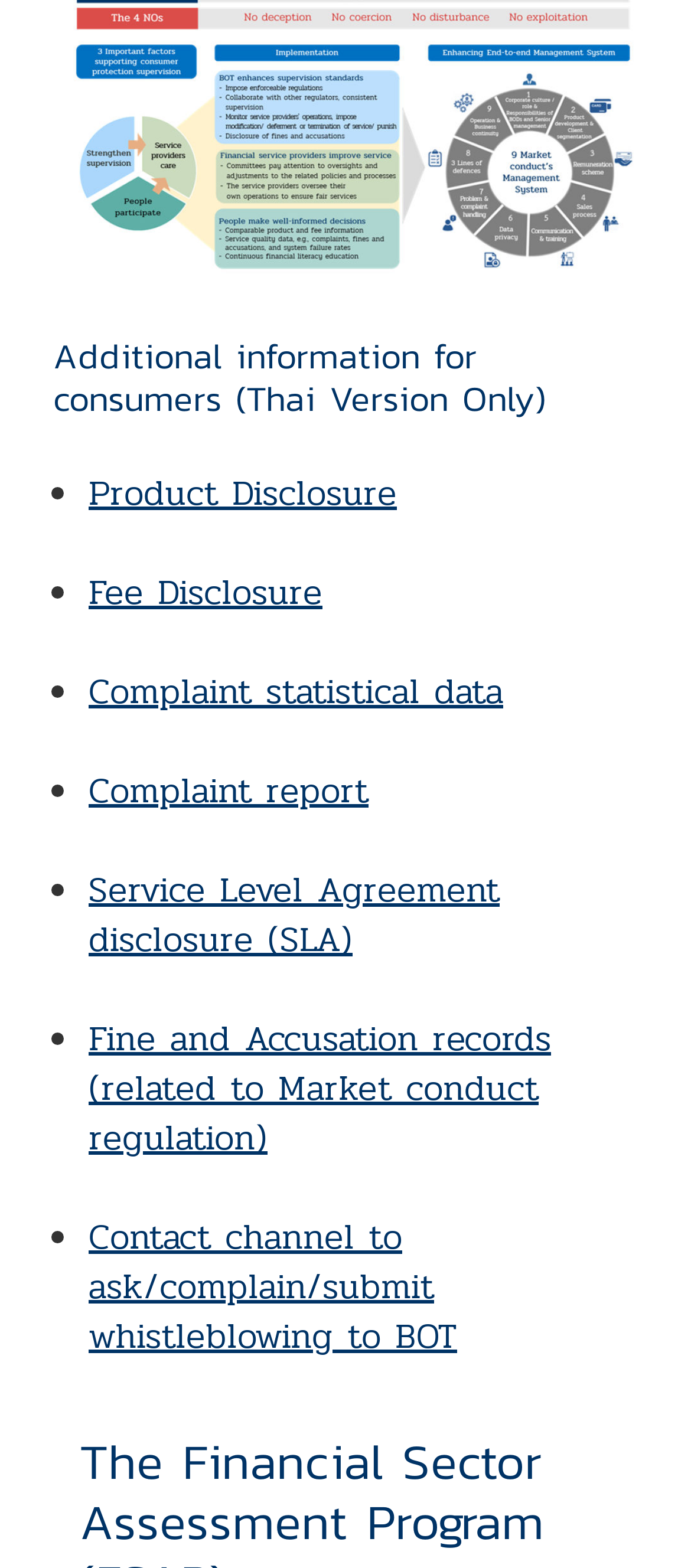What is the first item in the list?
Using the image, provide a concise answer in one word or a short phrase.

Product Disclosure